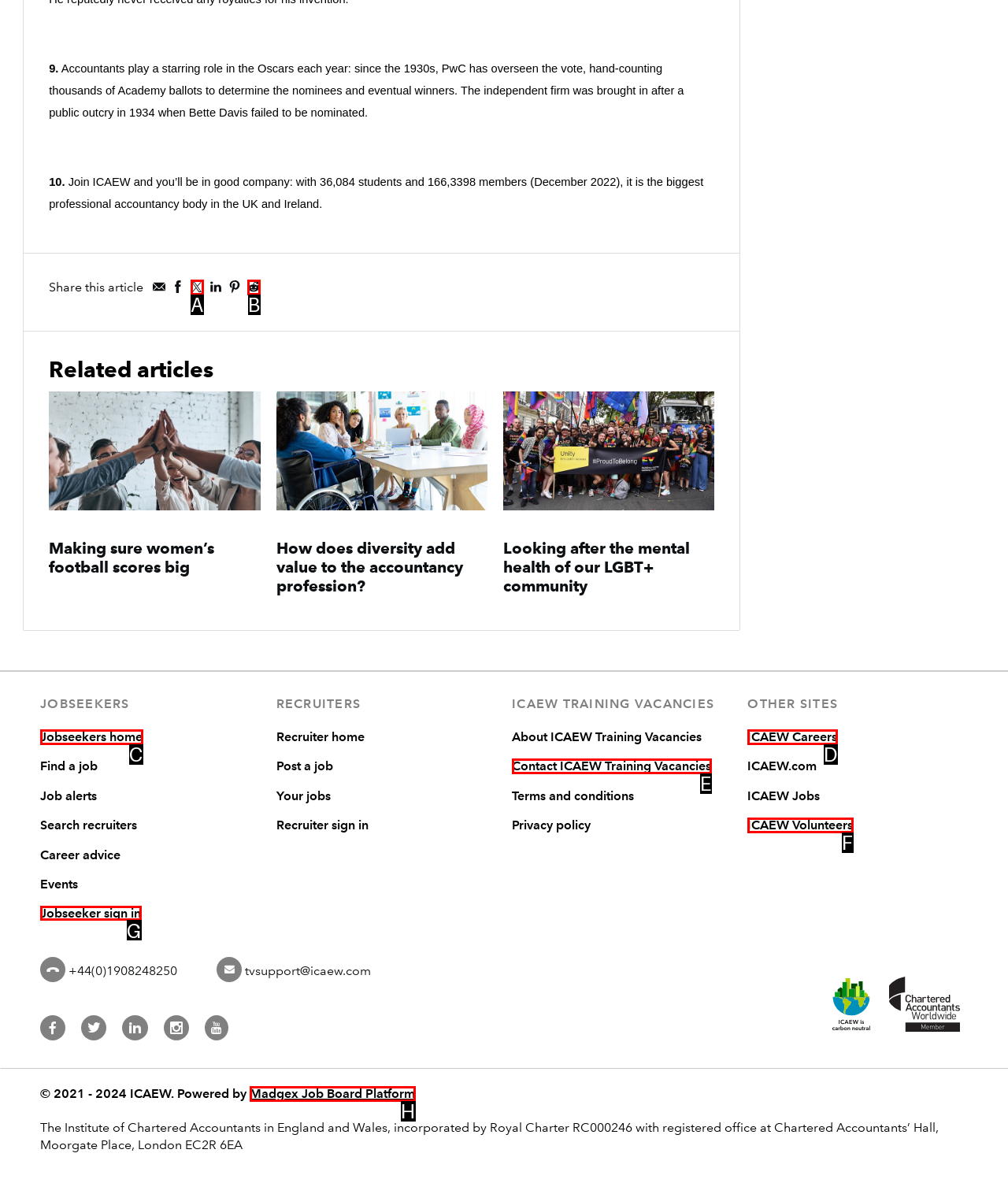Choose the UI element you need to click to carry out the task: Sign in as a jobseeker.
Respond with the corresponding option's letter.

G